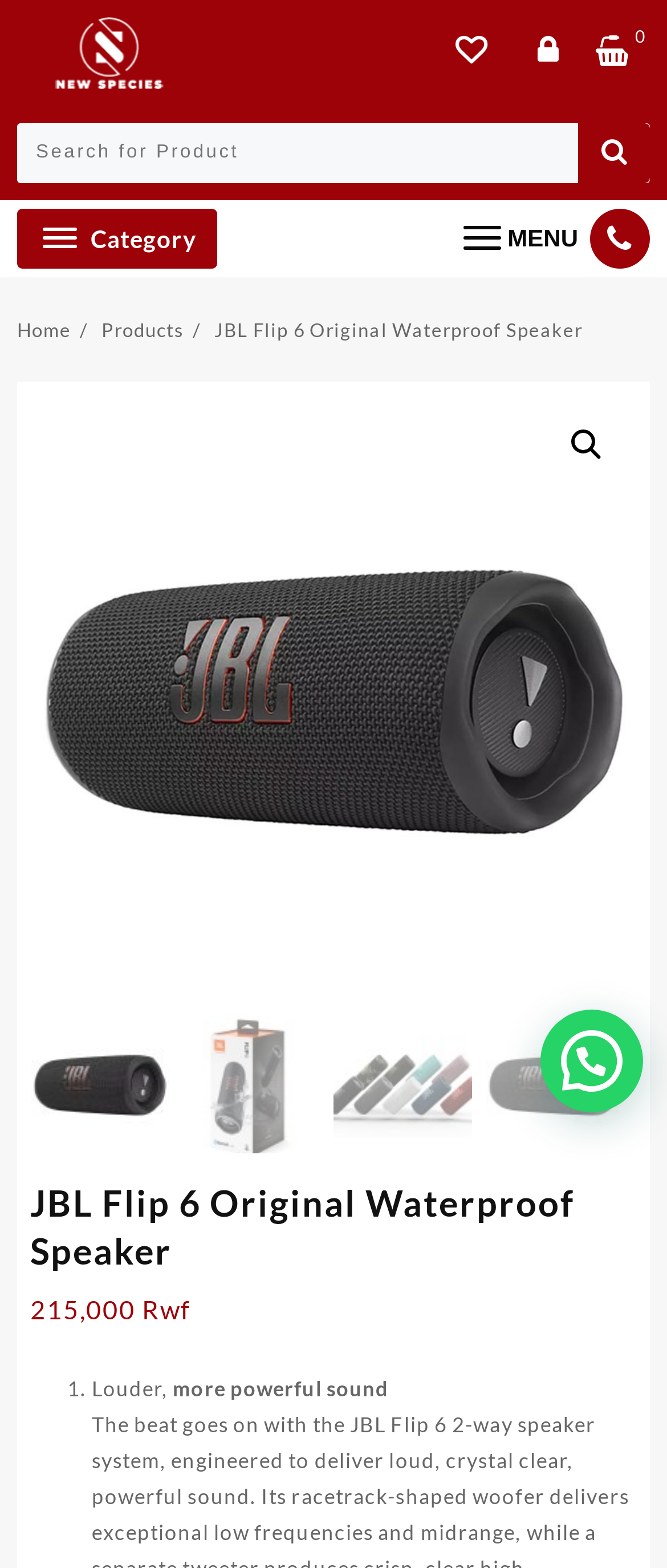Bounding box coordinates are specified in the format (top-left x, top-left y, bottom-right x, bottom-right y). All values are floating point numbers bounded between 0 and 1. Please provide the bounding box coordinate of the region this sentence describes: Products

[0.152, 0.203, 0.276, 0.217]